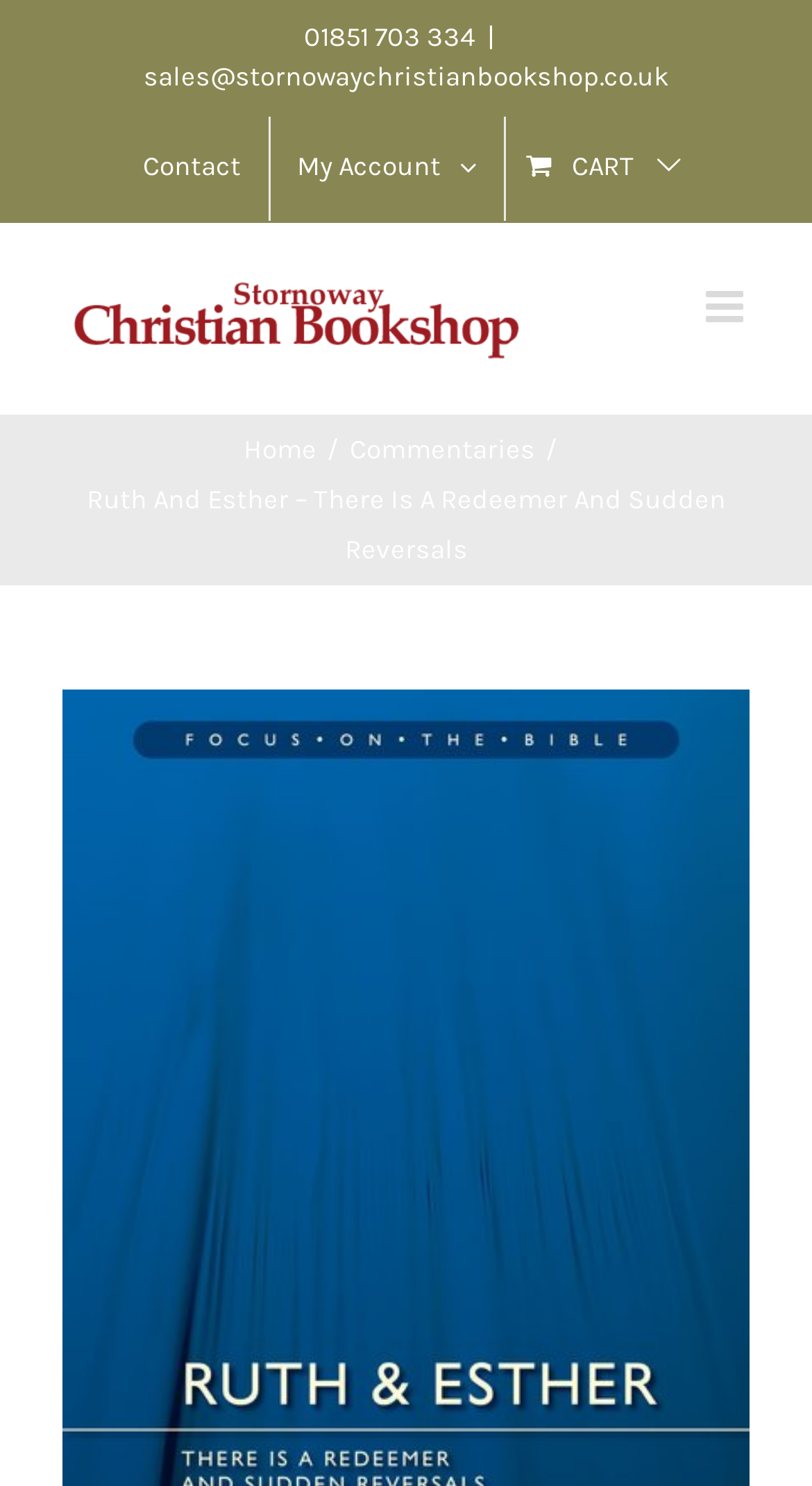Determine the bounding box coordinates of the clickable element to achieve the following action: 'view cart'. Provide the coordinates as four float values between 0 and 1, formatted as [left, top, right, bottom].

[0.622, 0.078, 0.858, 0.148]